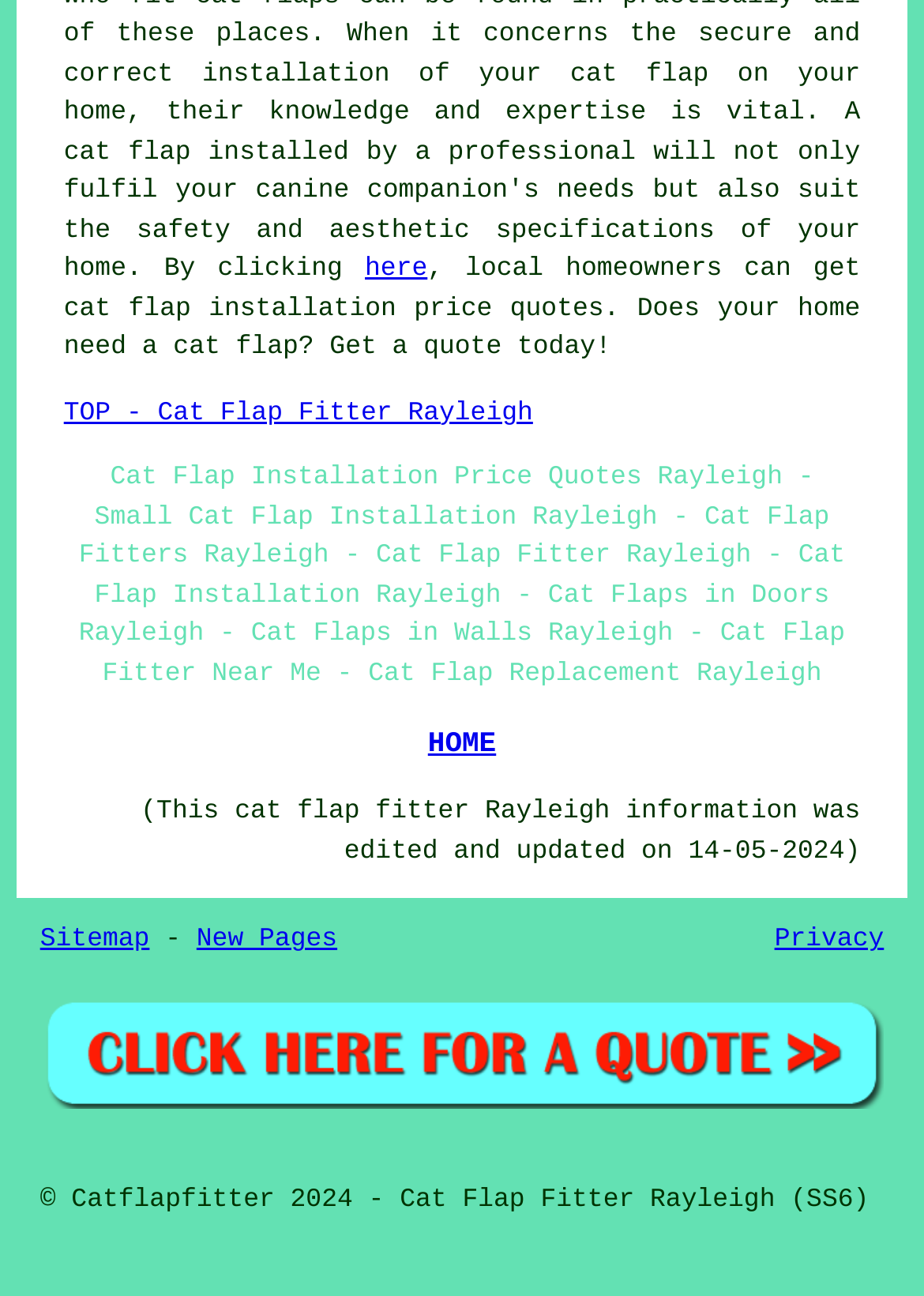Please identify the bounding box coordinates of the element on the webpage that should be clicked to follow this instruction: "go to the home page". The bounding box coordinates should be given as four float numbers between 0 and 1, formatted as [left, top, right, bottom].

[0.463, 0.562, 0.537, 0.587]